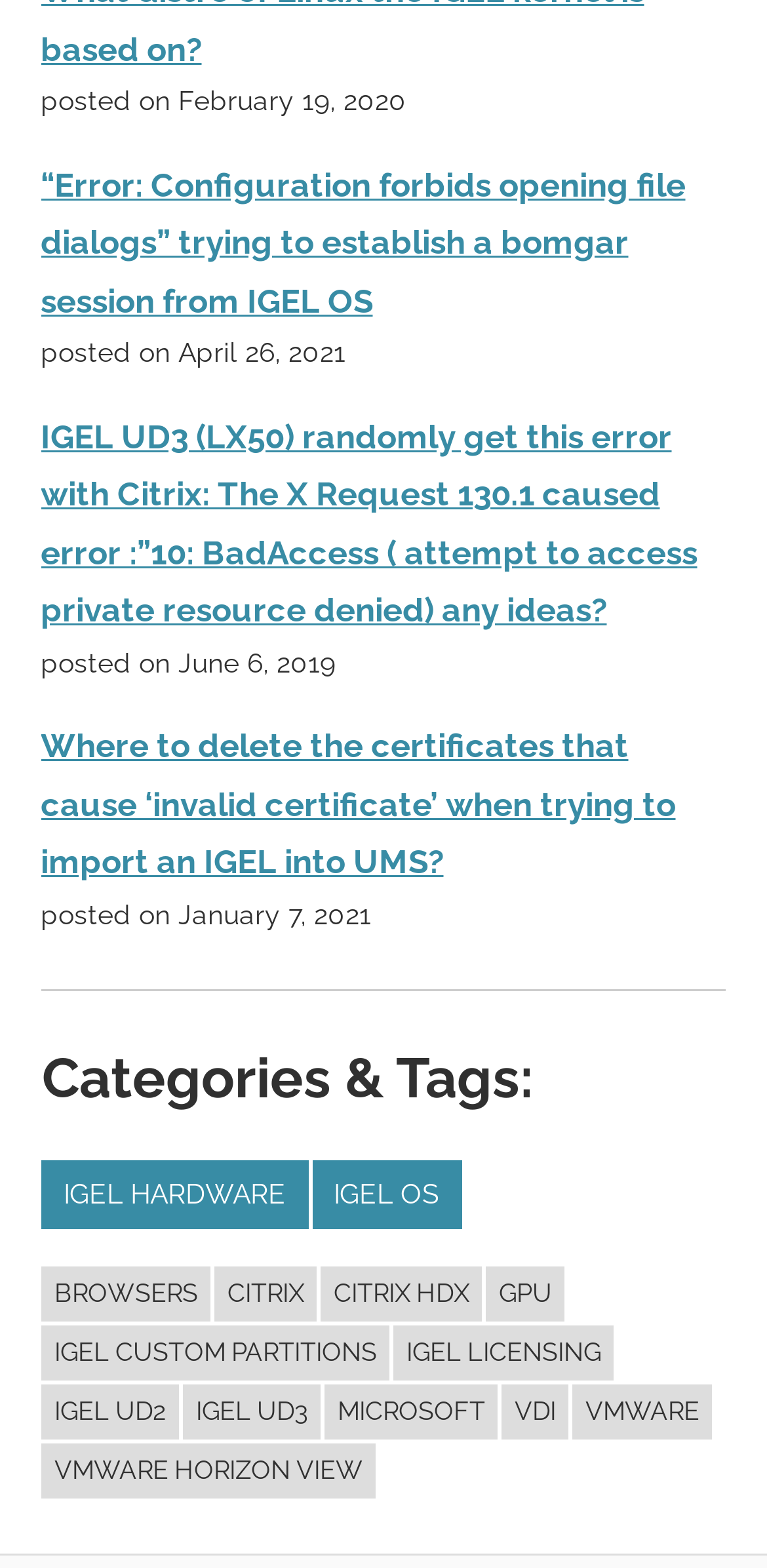Please find and report the bounding box coordinates of the element to click in order to perform the following action: "browse IGEL HARDWARE category". The coordinates should be expressed as four float numbers between 0 and 1, in the format [left, top, right, bottom].

[0.054, 0.74, 0.402, 0.784]